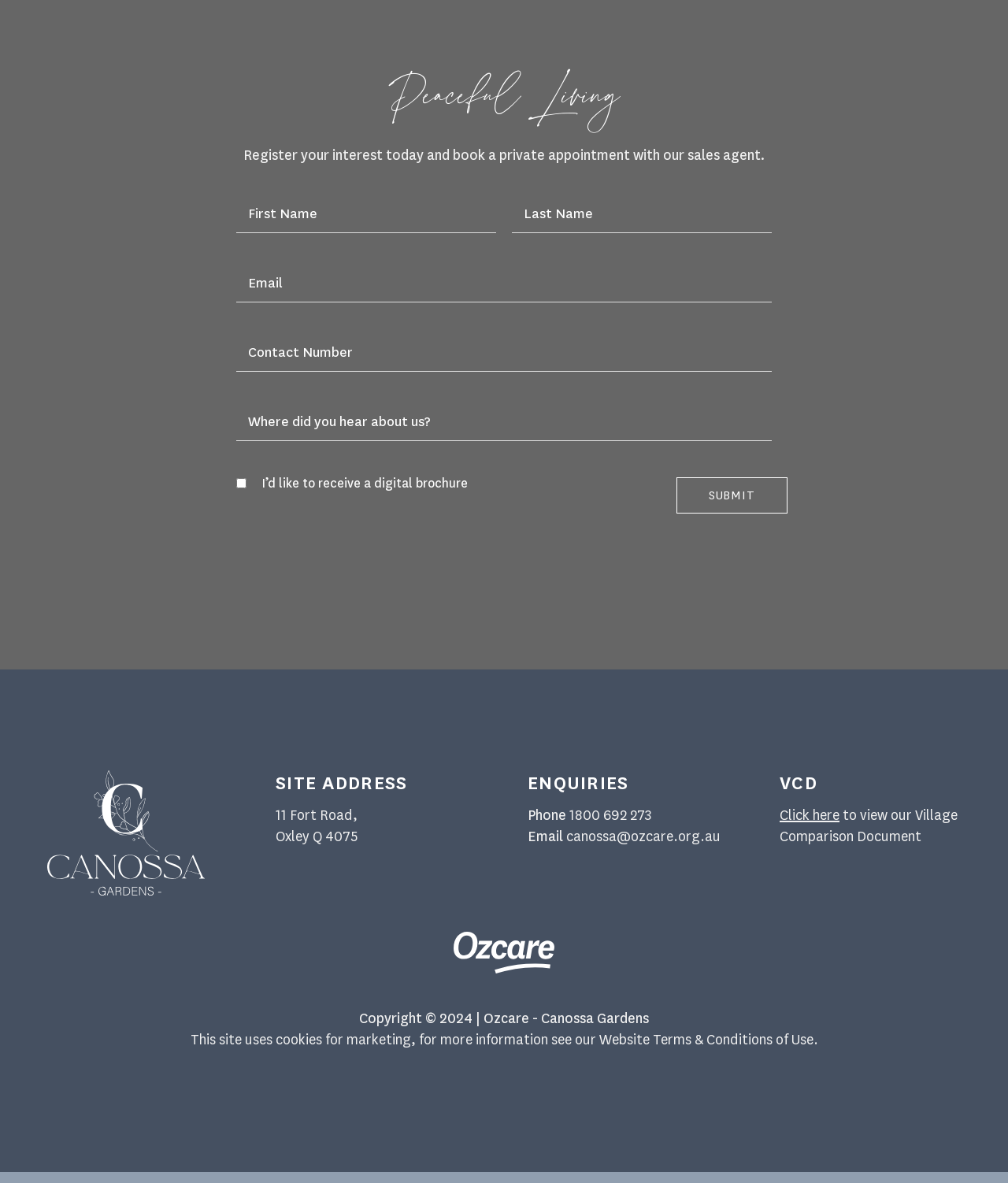What is the address of the site?
Please craft a detailed and exhaustive response to the question.

The address of the site is mentioned in the 'SITE ADDRESS' section, which is '11 Fort Road,' and 'Oxley Q 4075'.